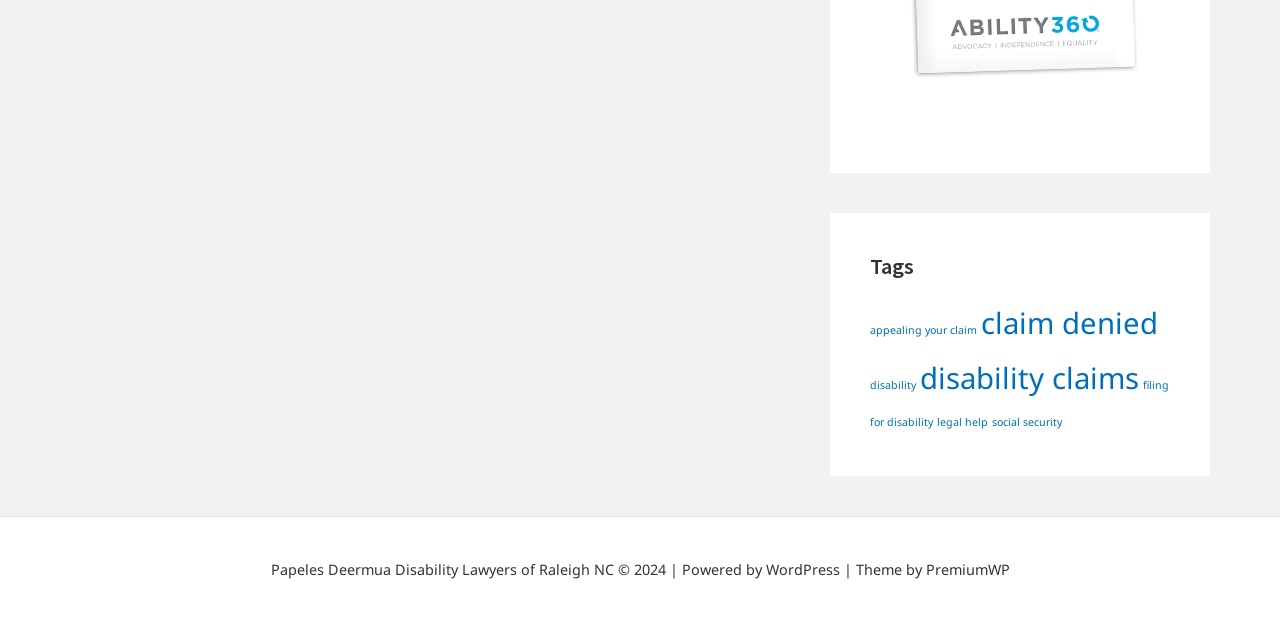Locate the bounding box coordinates of the region to be clicked to comply with the following instruction: "check out WordPress". The coordinates must be four float numbers between 0 and 1, in the form [left, top, right, bottom].

[0.598, 0.9, 0.656, 0.93]